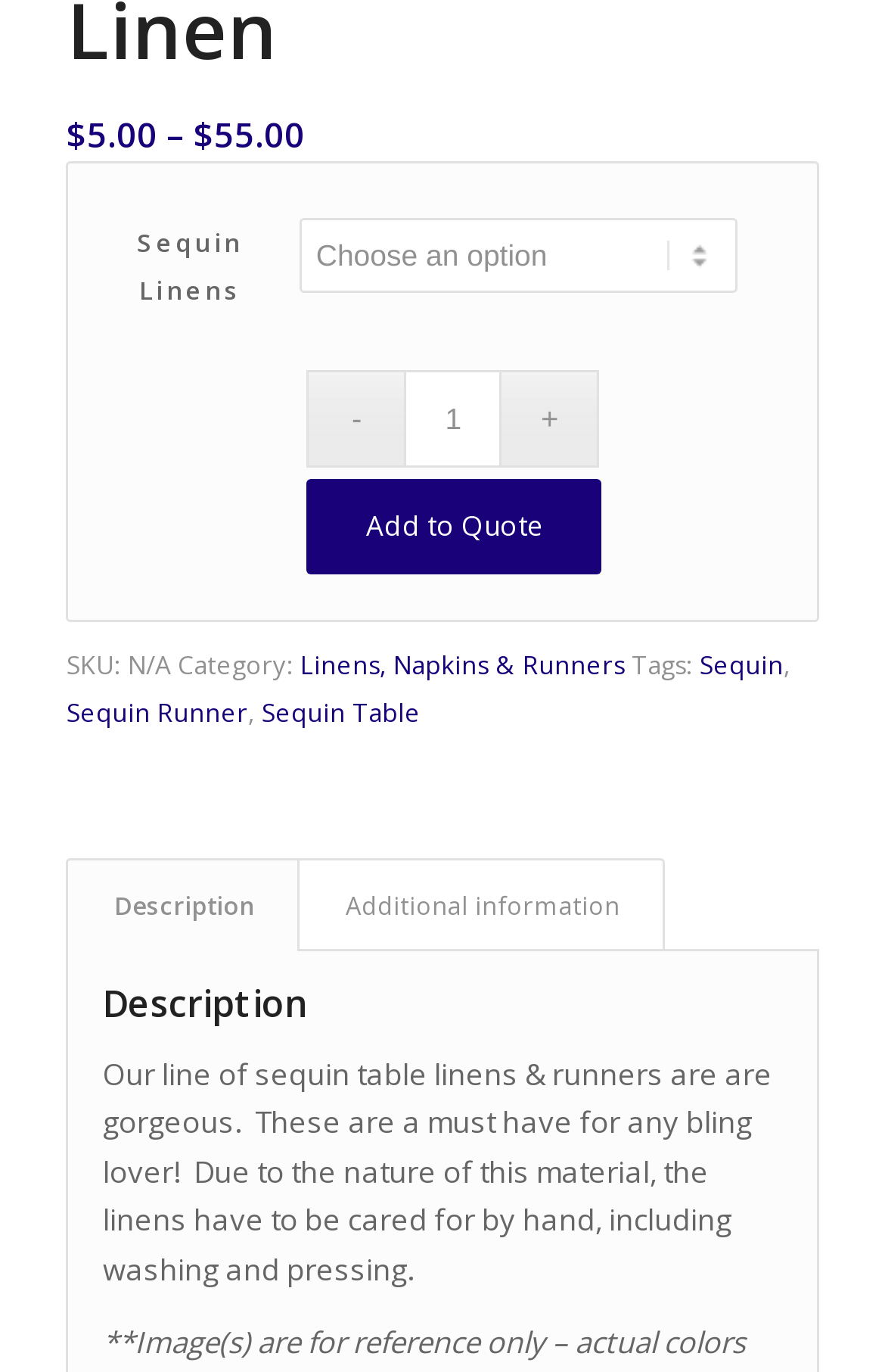What is the category of the product?
Please provide a single word or phrase as your answer based on the image.

Linens, Napkins & Runners